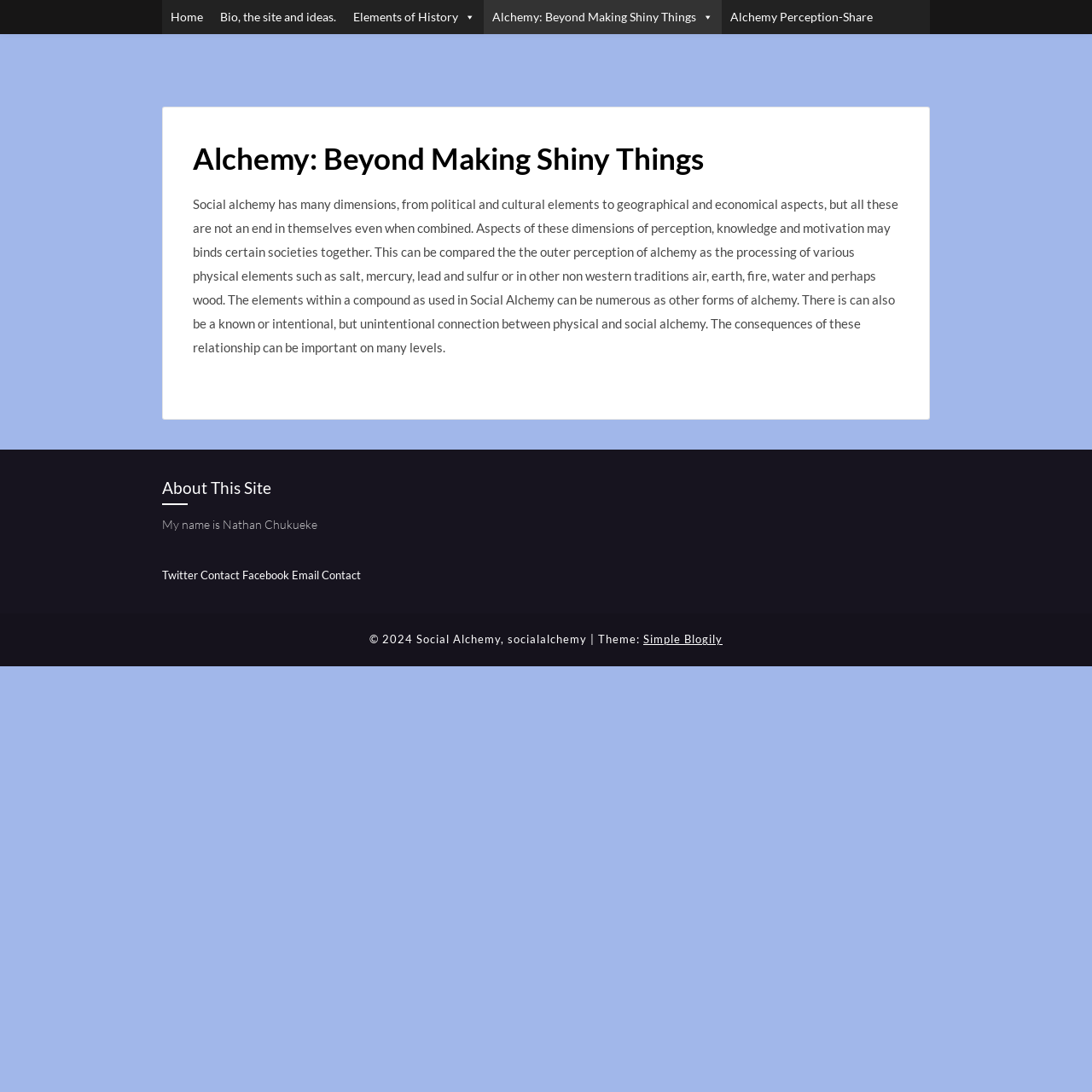Please identify the bounding box coordinates of the element I need to click to follow this instruction: "read about bio and site ideas".

[0.194, 0.0, 0.316, 0.031]